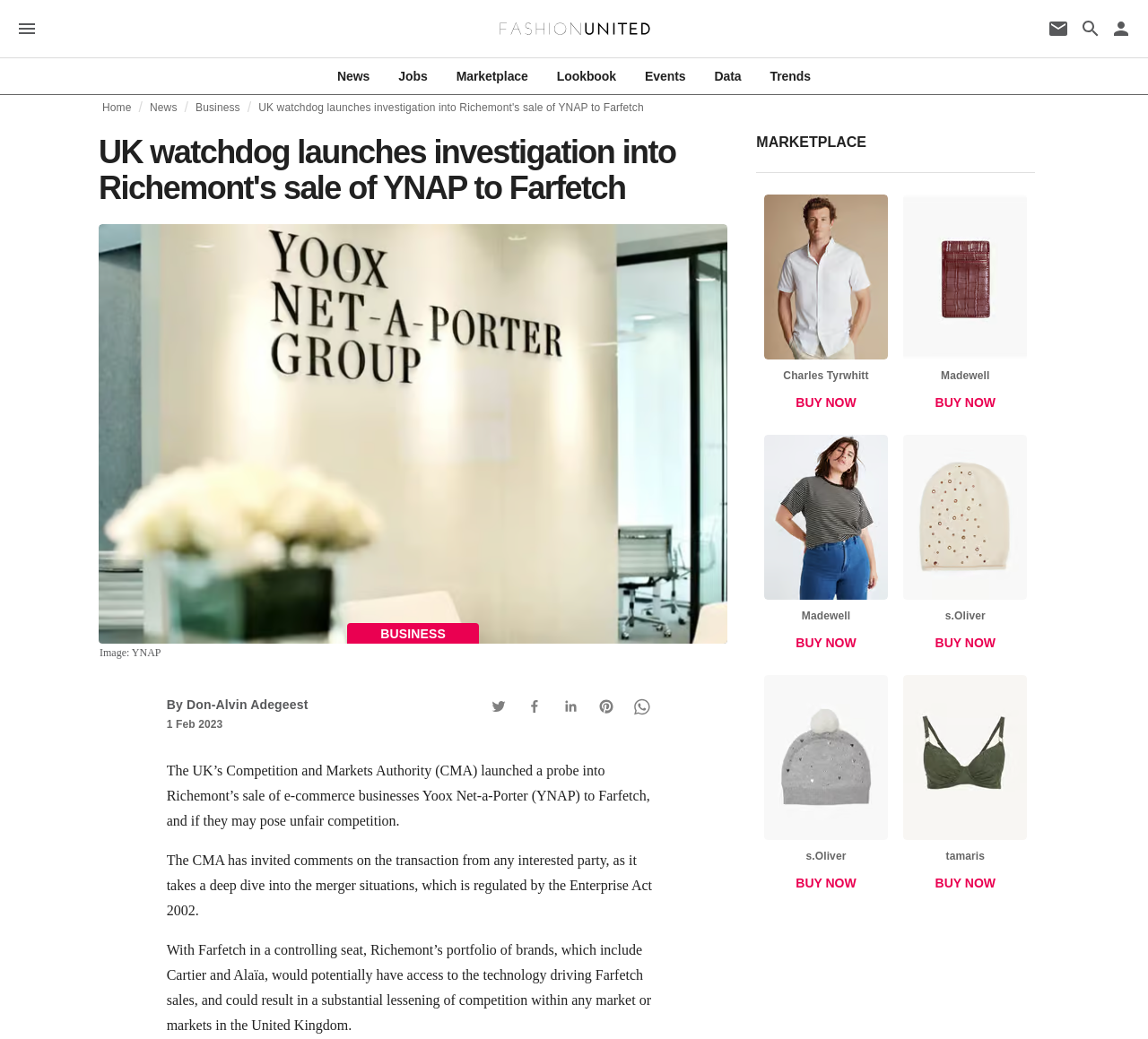What is the name of the website?
Please give a detailed answer to the question using the information shown in the image.

I determined this by looking at the link element with the text 'FashionUnited' at the top of the webpage, which is likely the website's logo or title.